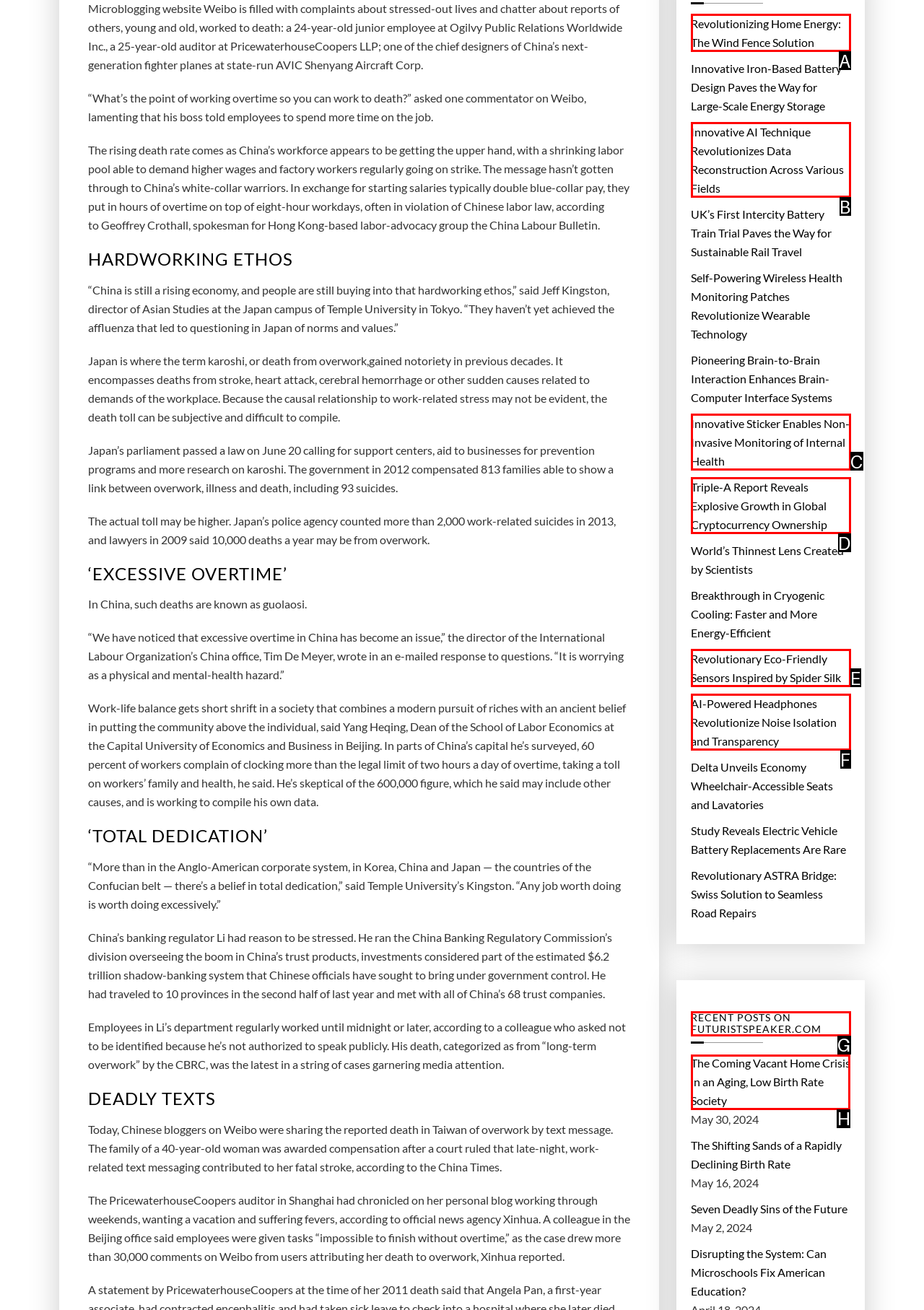Tell me the letter of the UI element I should click to accomplish the task: Click on the link 'The Coming Vacant Home Crisis in an Aging, Low Birth Rate Society' based on the choices provided in the screenshot.

H